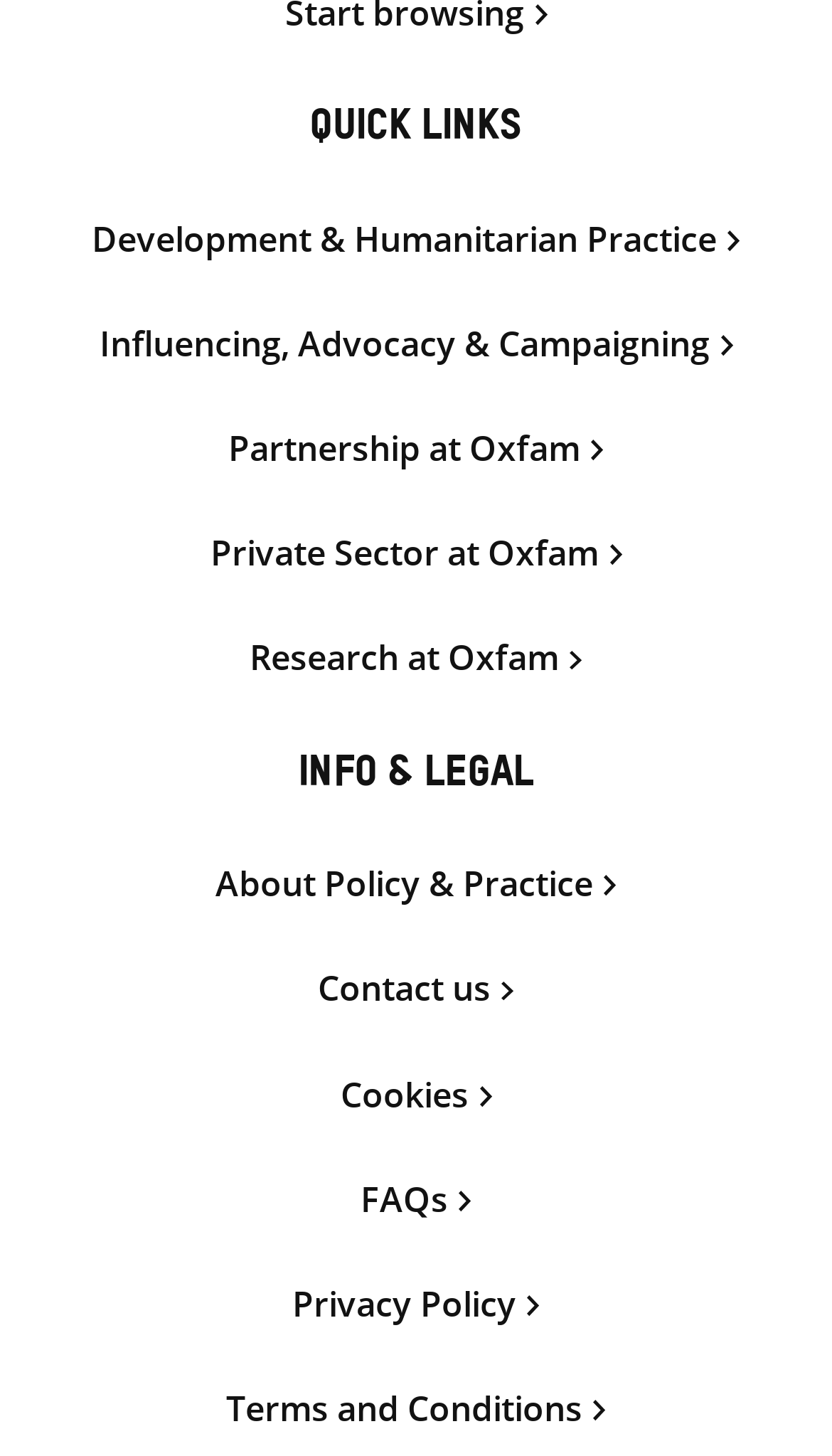Please answer the following question using a single word or phrase: 
What is the position of 'Research at Oxfam' link?

Fifth